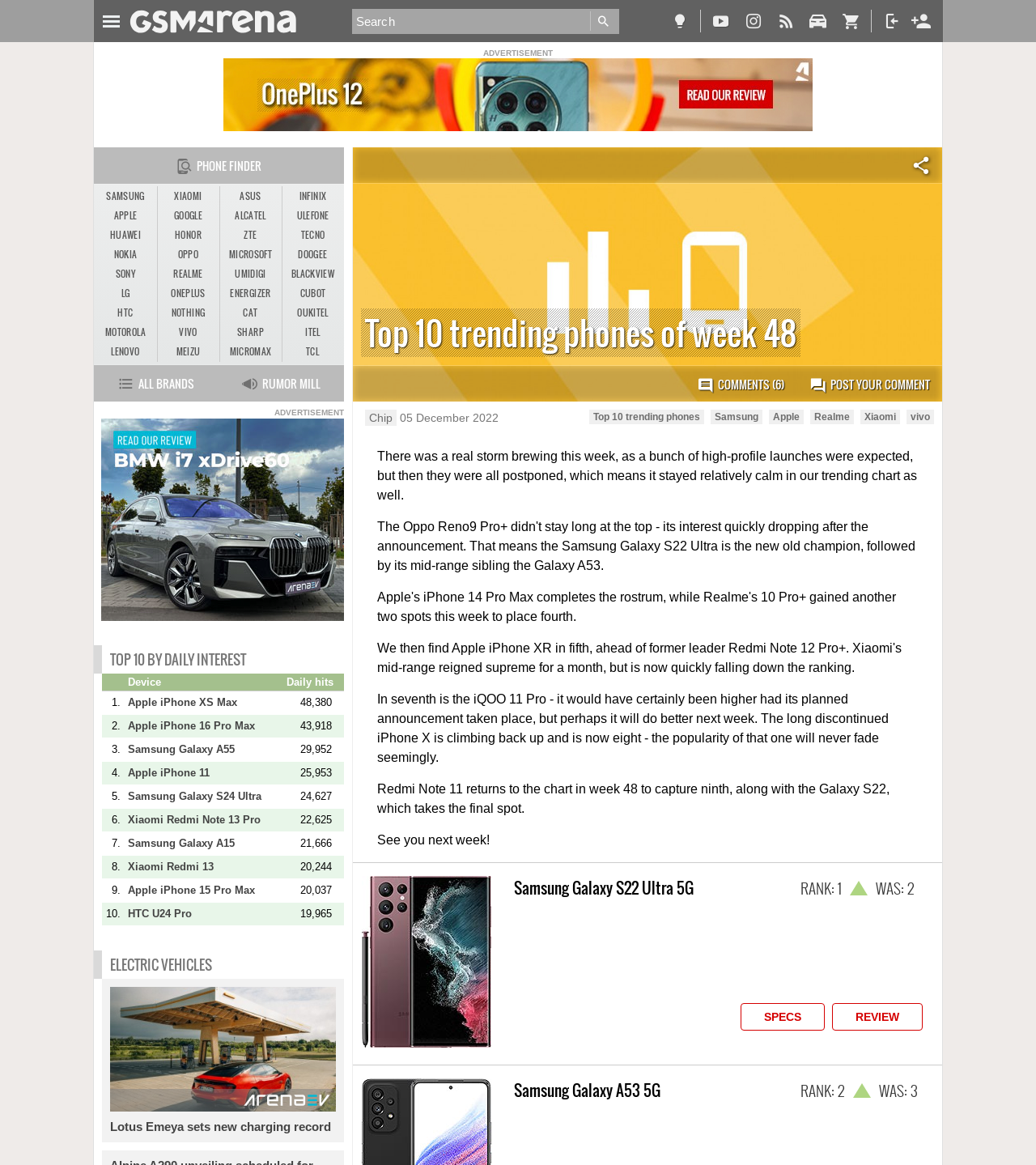Please specify the bounding box coordinates in the format (top-left x, top-left y, bottom-right x, bottom-right y), with all values as floating point numbers between 0 and 1. Identify the bounding box of the UI element described by: Microsoft

[0.212, 0.21, 0.271, 0.228]